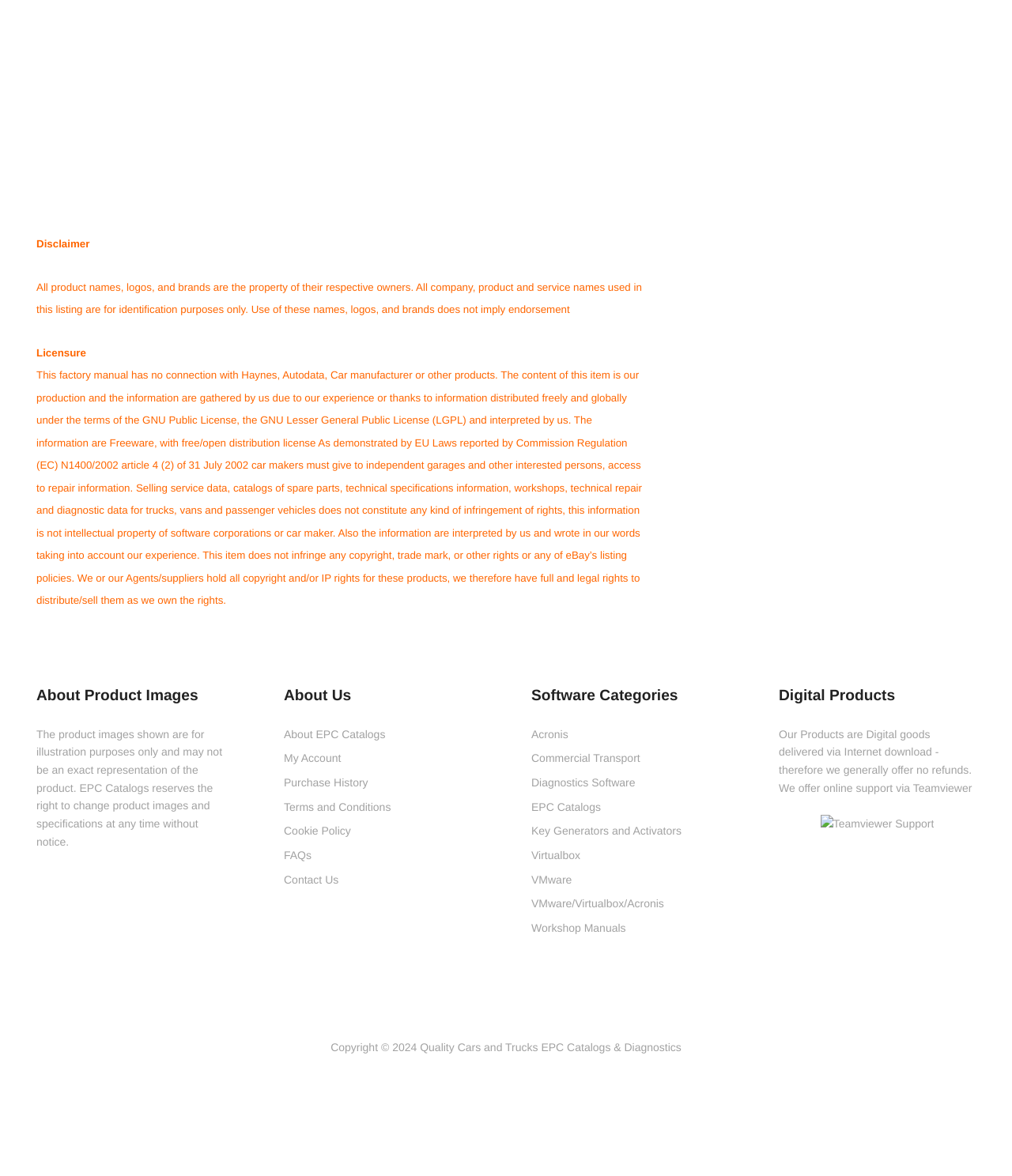What is the policy on refunds?
Examine the image and provide an in-depth answer to the question.

The website generally does not offer refunds, as stated in the 'Digital Products' section, because the products are digital goods delivered via internet download.